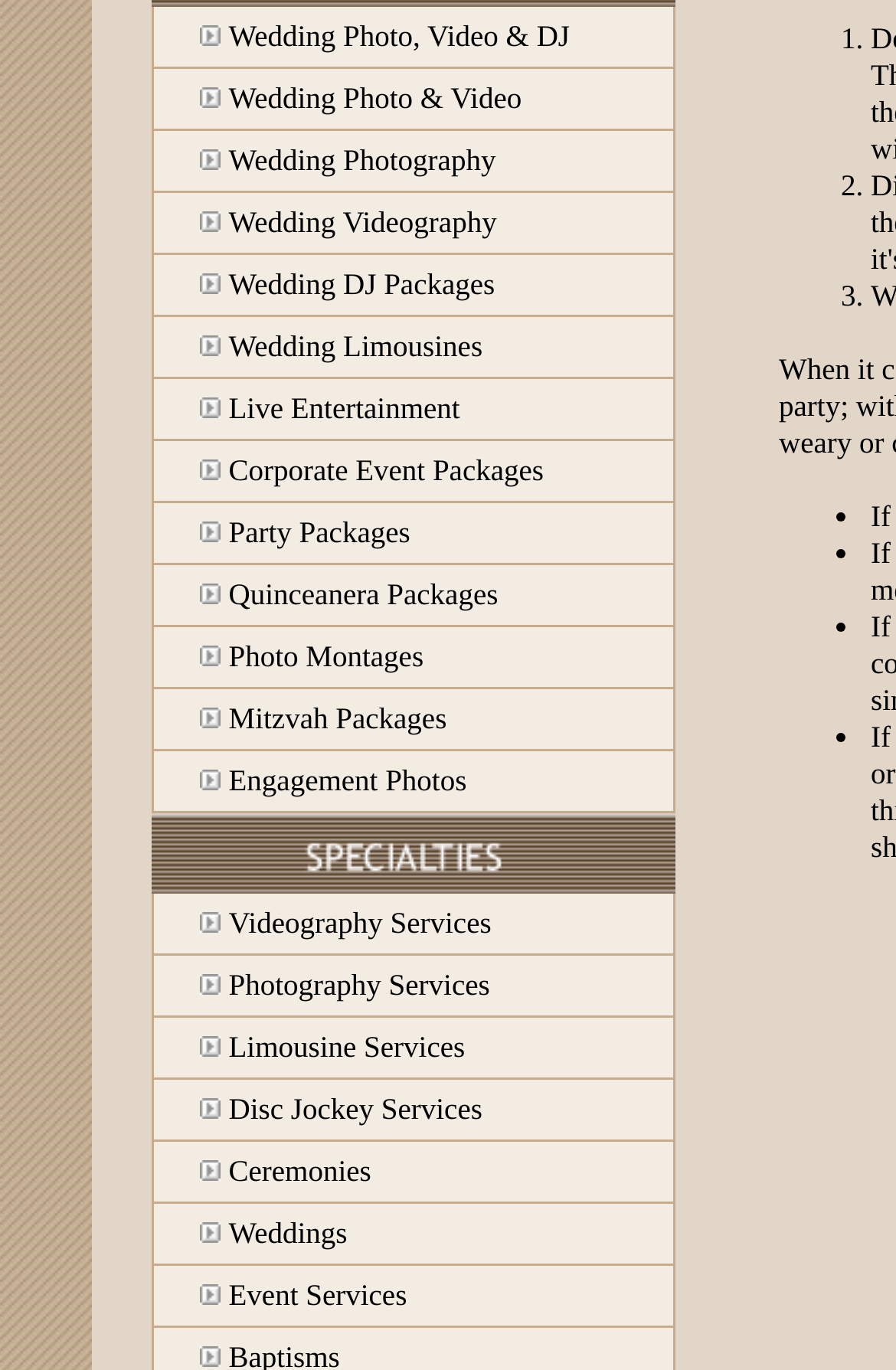Find the bounding box coordinates for the area that should be clicked to accomplish the instruction: "Explore Live Entertainment".

[0.255, 0.285, 0.513, 0.31]